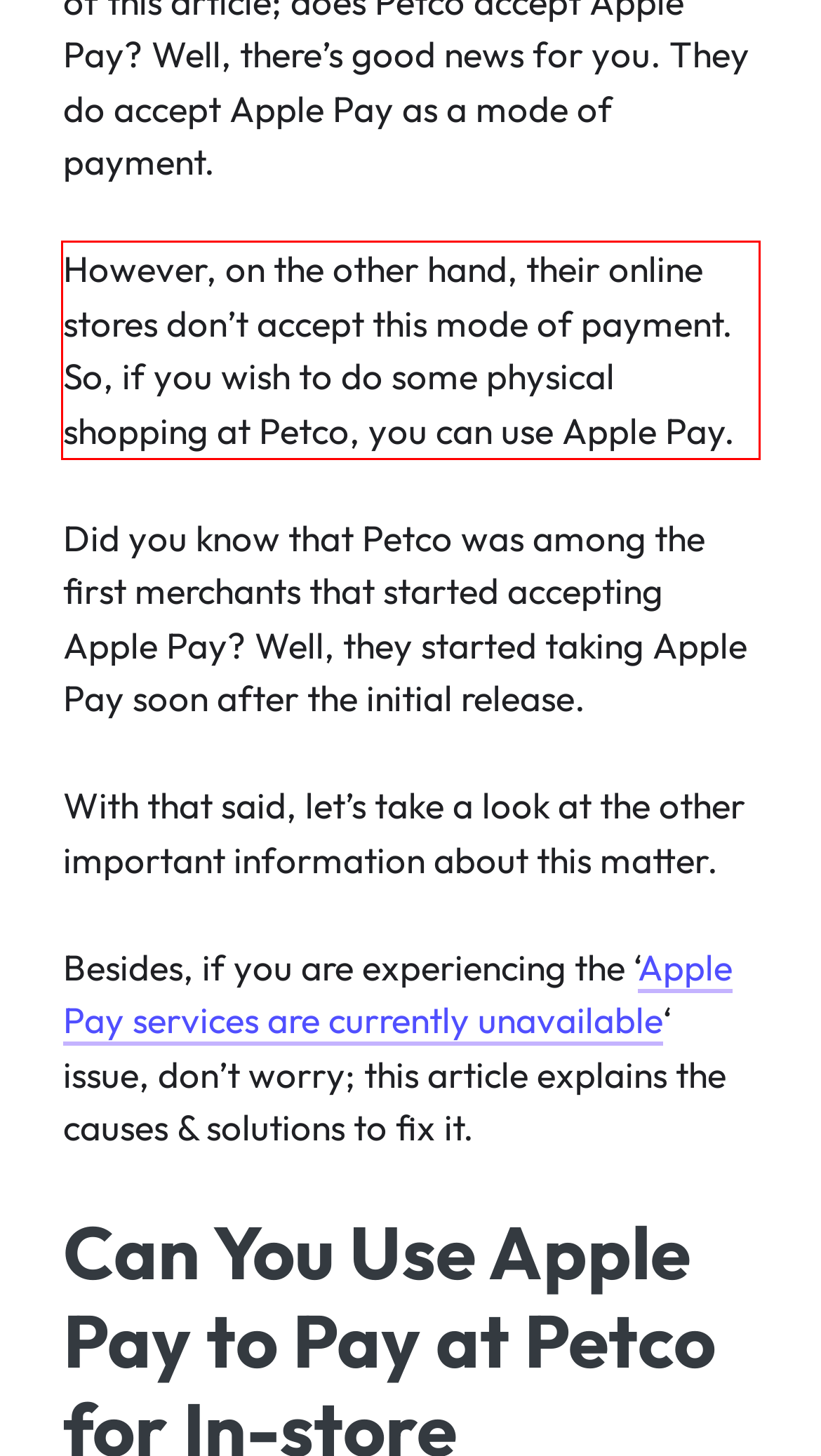You are presented with a webpage screenshot featuring a red bounding box. Perform OCR on the text inside the red bounding box and extract the content.

However, on the other hand, their online stores don’t accept this mode of payment. So, if you wish to do some physical shopping at Petco, you can use Apple Pay.